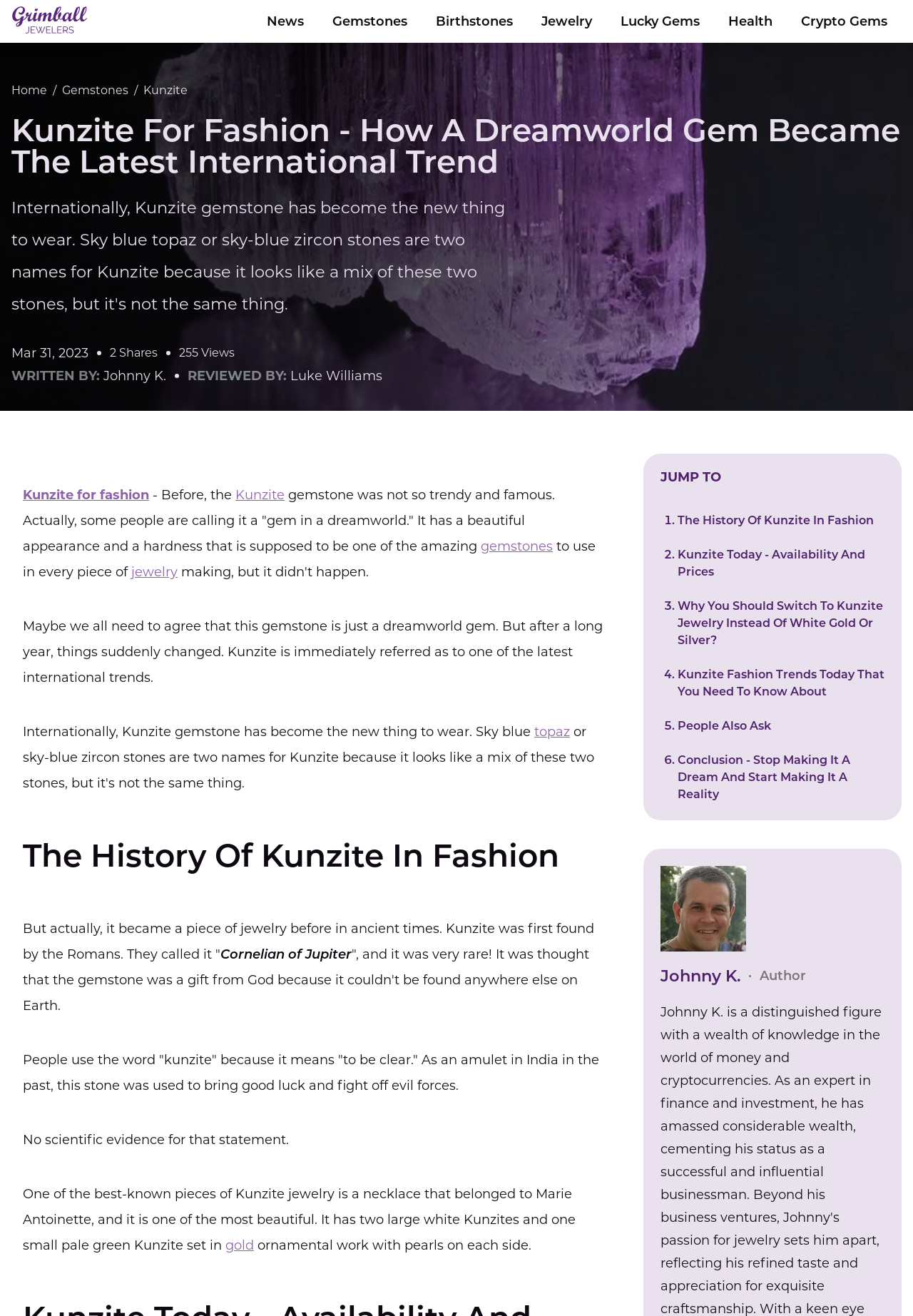Determine the bounding box coordinates of the region to click in order to accomplish the following instruction: "Go to the 'Gemstones' page". Provide the coordinates as four float numbers between 0 and 1, specifically [left, top, right, bottom].

[0.348, 0.002, 0.462, 0.03]